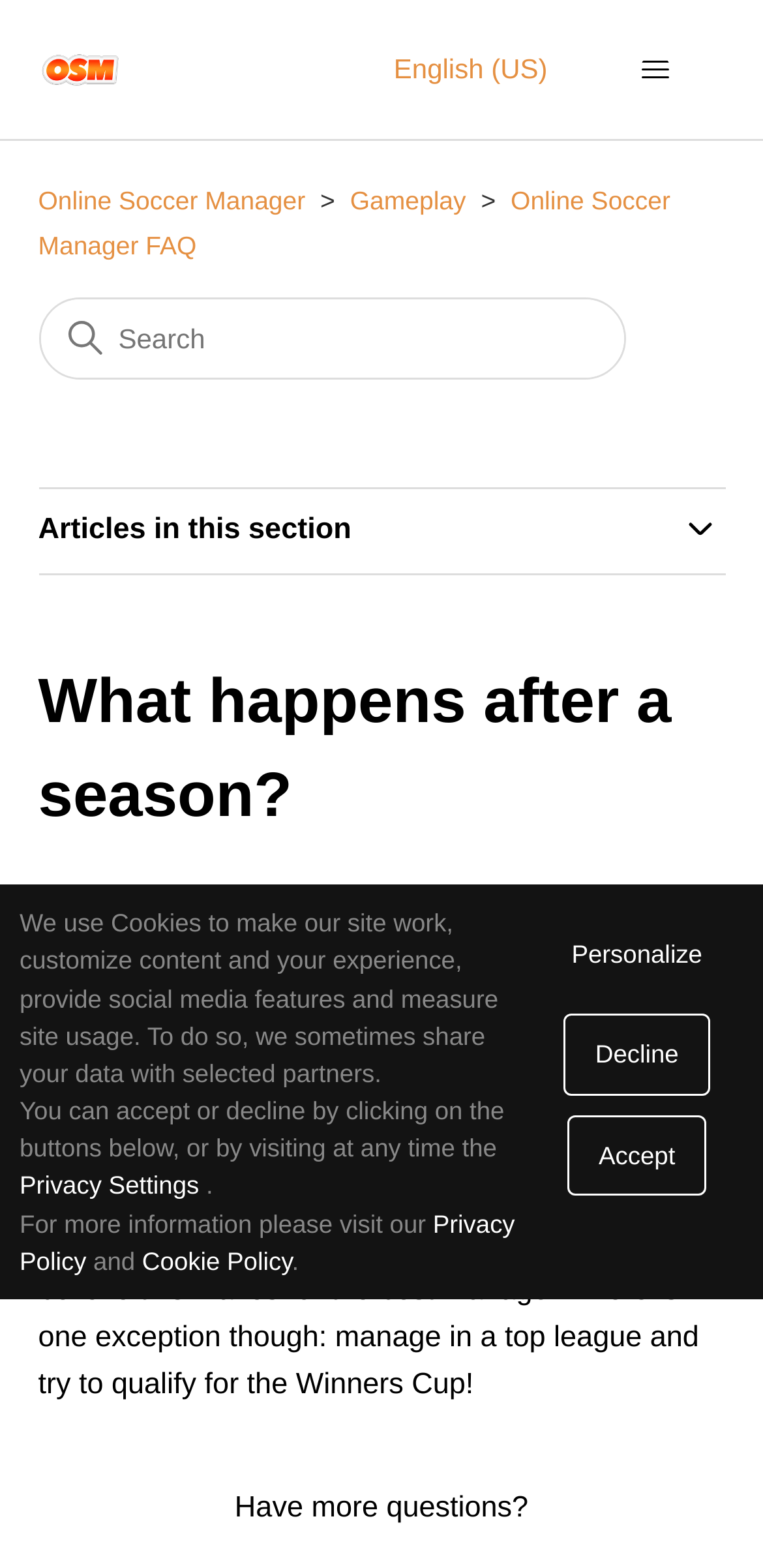Could you highlight the region that needs to be clicked to execute the instruction: "Search for something"?

[0.053, 0.191, 0.817, 0.241]